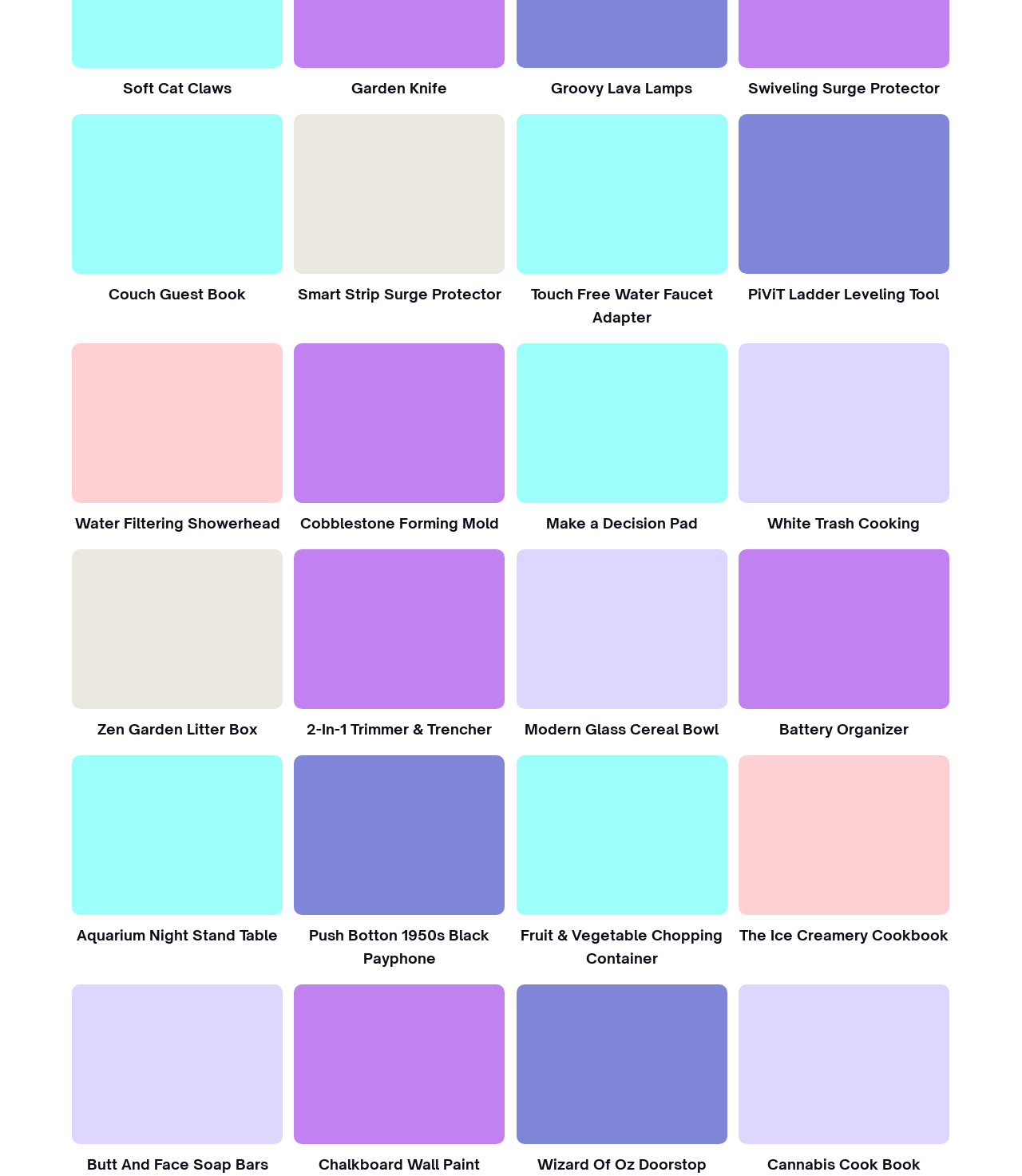How many products have an image with 'Million Dollar Gift Ideas' in the description? Based on the image, give a response in one word or a short phrase.

10